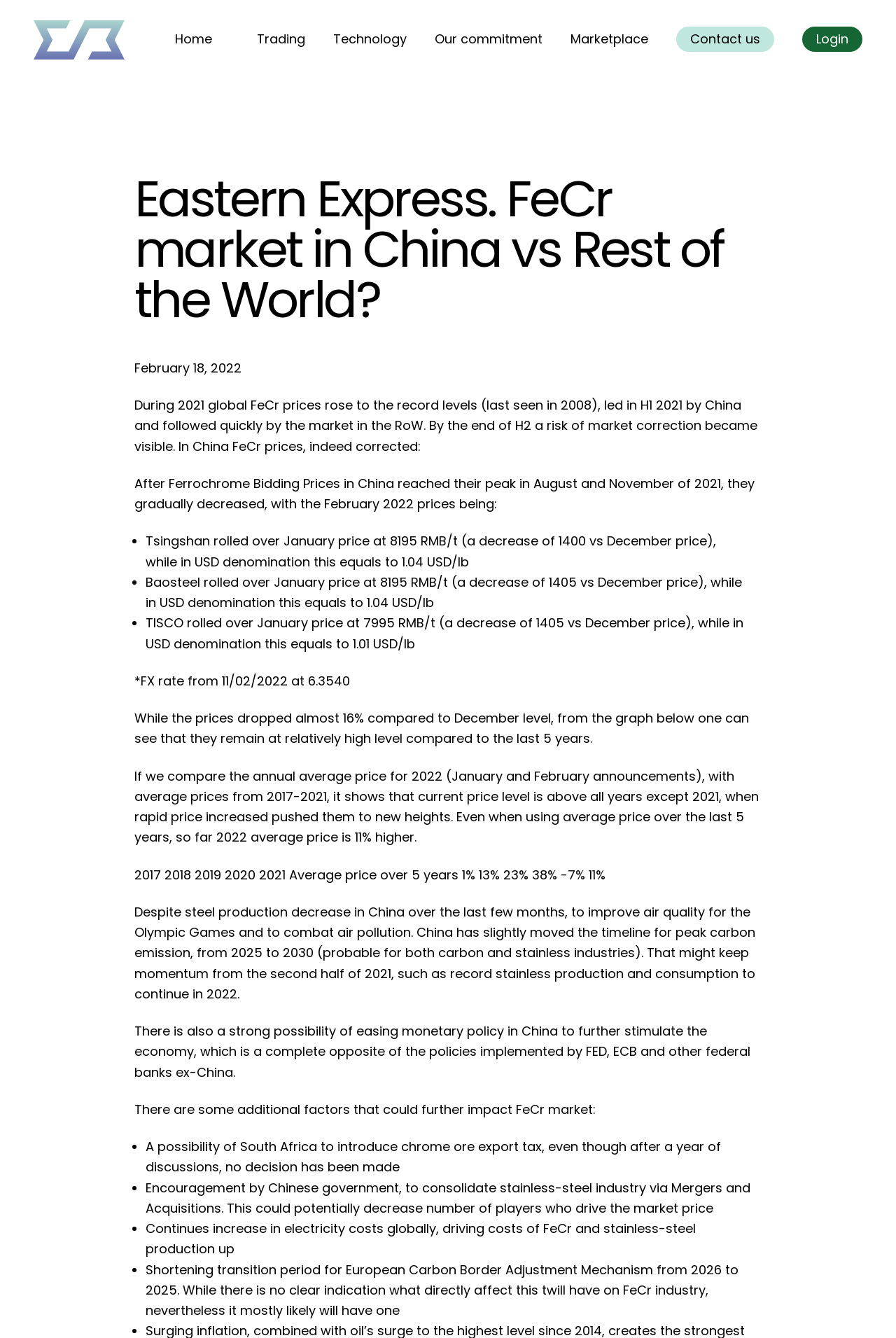Provide the bounding box coordinates for the UI element that is described by this text: "Home". The coordinates should be in the form of four float numbers between 0 and 1: [left, top, right, bottom].

[0.195, 0.022, 0.237, 0.037]